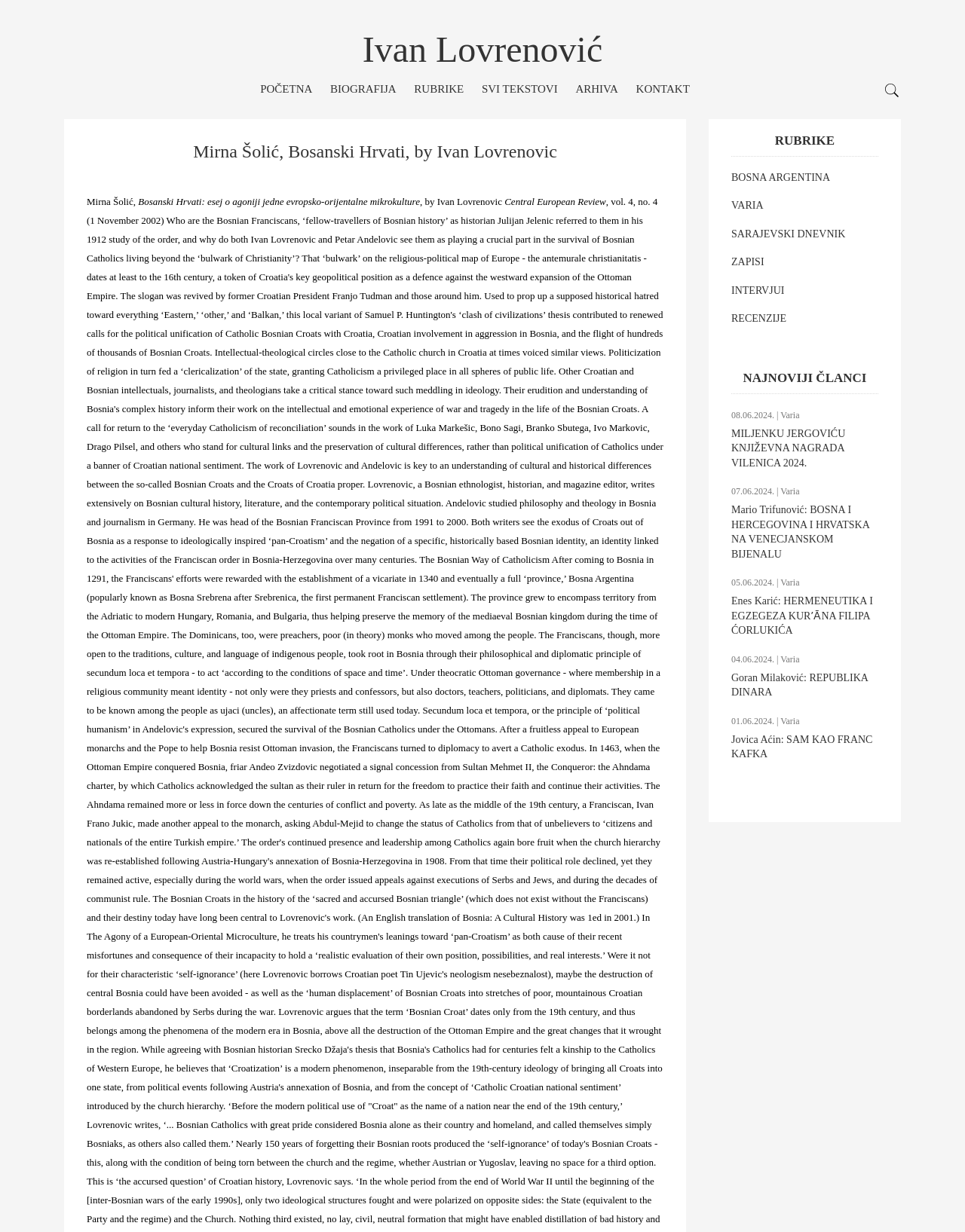Pinpoint the bounding box coordinates of the clickable area needed to execute the instruction: "Go to the contact page". The coordinates should be specified as four float numbers between 0 and 1, i.e., [left, top, right, bottom].

[0.659, 0.067, 0.715, 0.077]